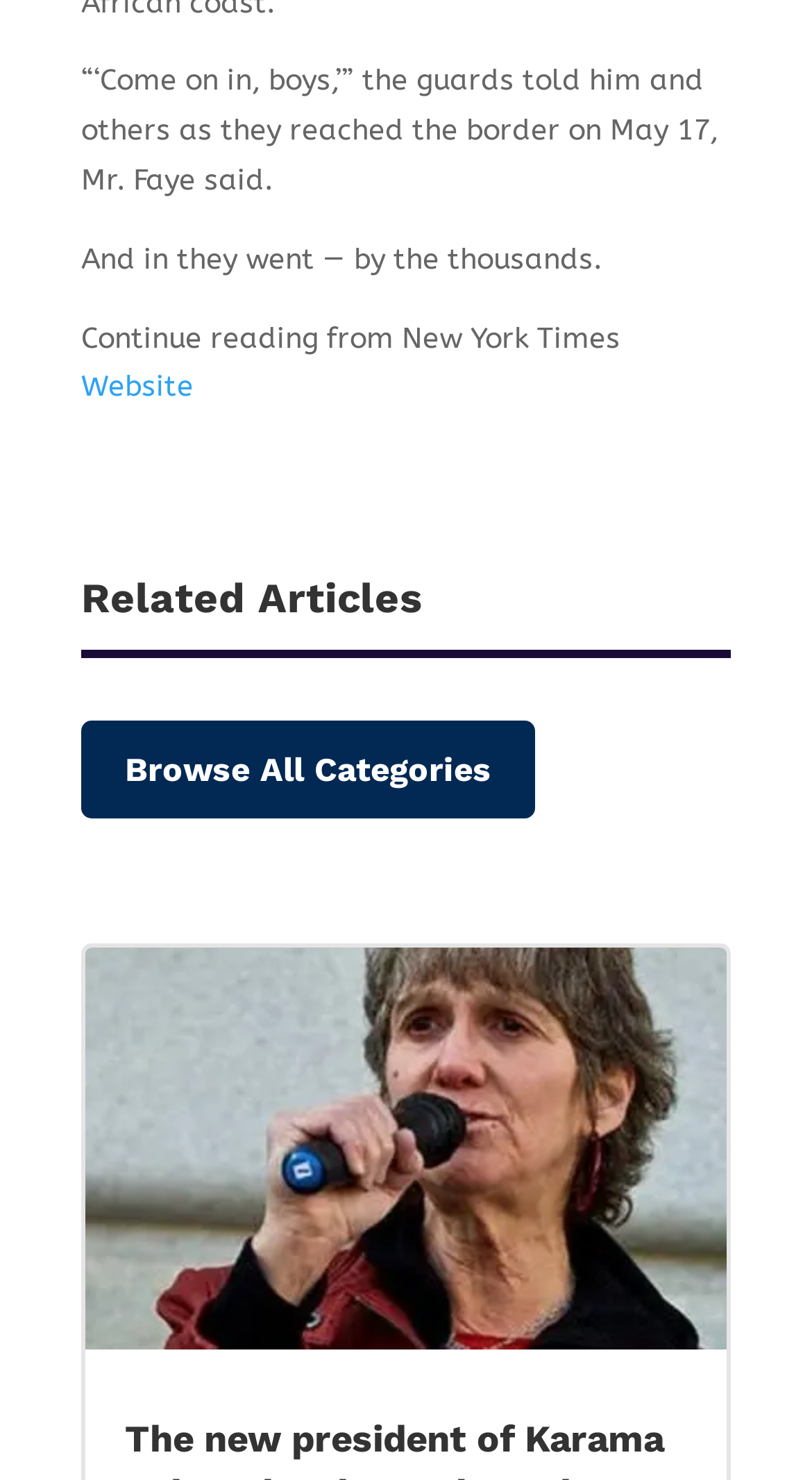Return the bounding box coordinates of the UI element that corresponds to this description: "Website". The coordinates must be given as four float numbers in the range of 0 and 1, [left, top, right, bottom].

[0.1, 0.25, 0.238, 0.273]